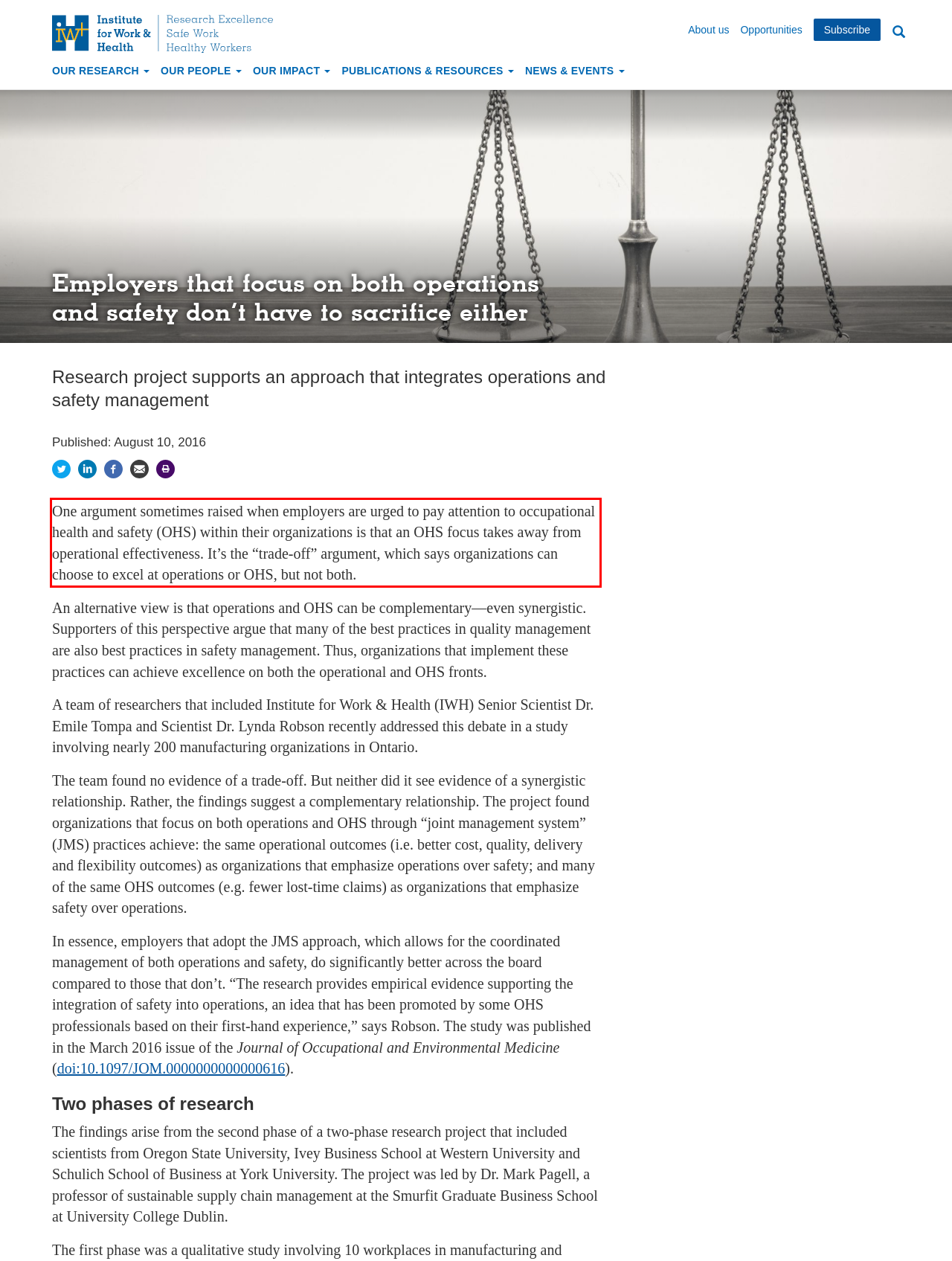Please analyze the screenshot of a webpage and extract the text content within the red bounding box using OCR.

One argument sometimes raised when employers are urged to pay attention to occupational health and safety (OHS) within their organizations is that an OHS focus takes away from operational effectiveness. It’s the “trade-off” argument, which says organizations can choose to excel at operations or OHS, but not both.